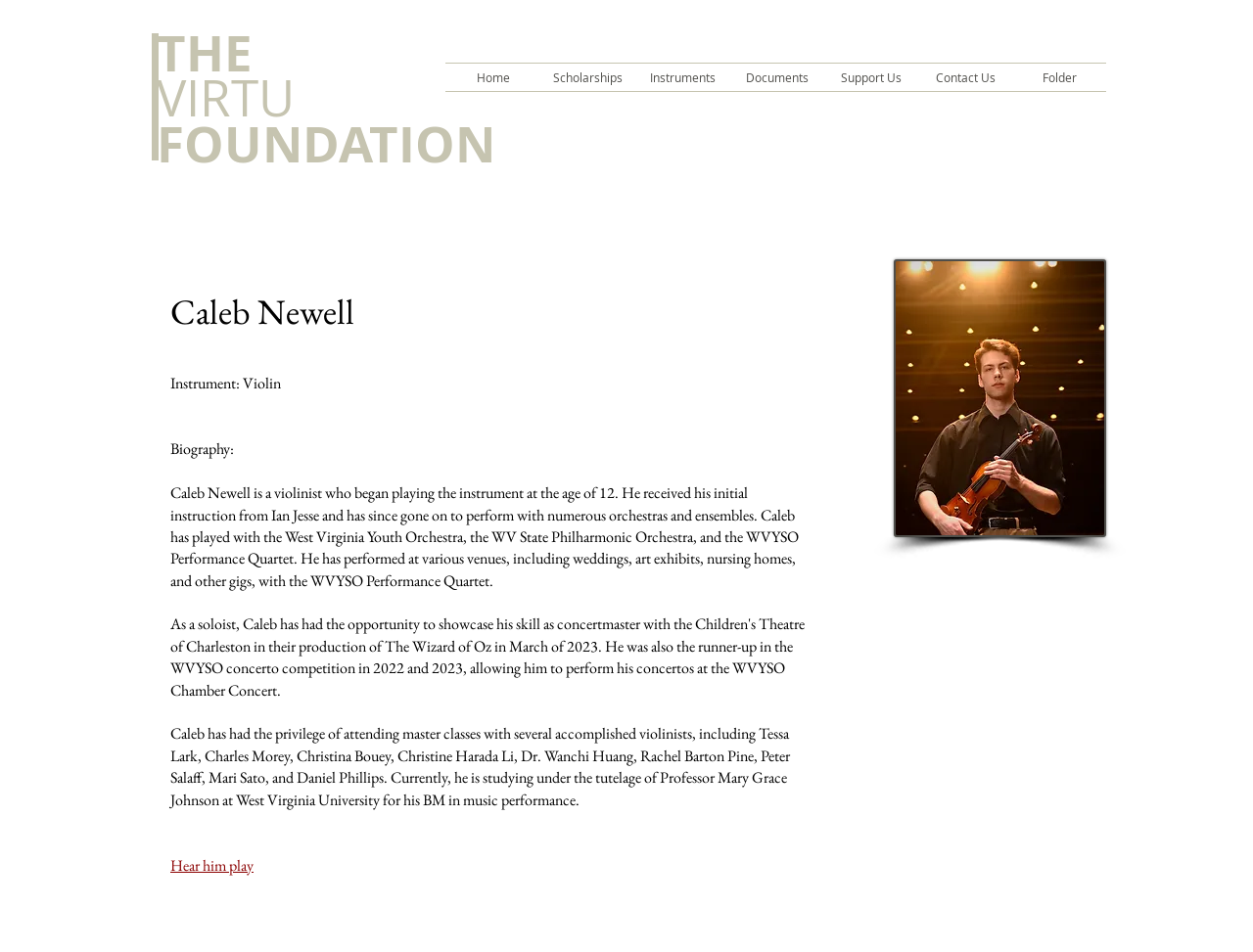Locate the bounding box coordinates of the element to click to perform the following action: 'Click on Home'. The coordinates should be given as four float values between 0 and 1, in the form of [left, top, right, bottom].

[0.355, 0.067, 0.431, 0.096]